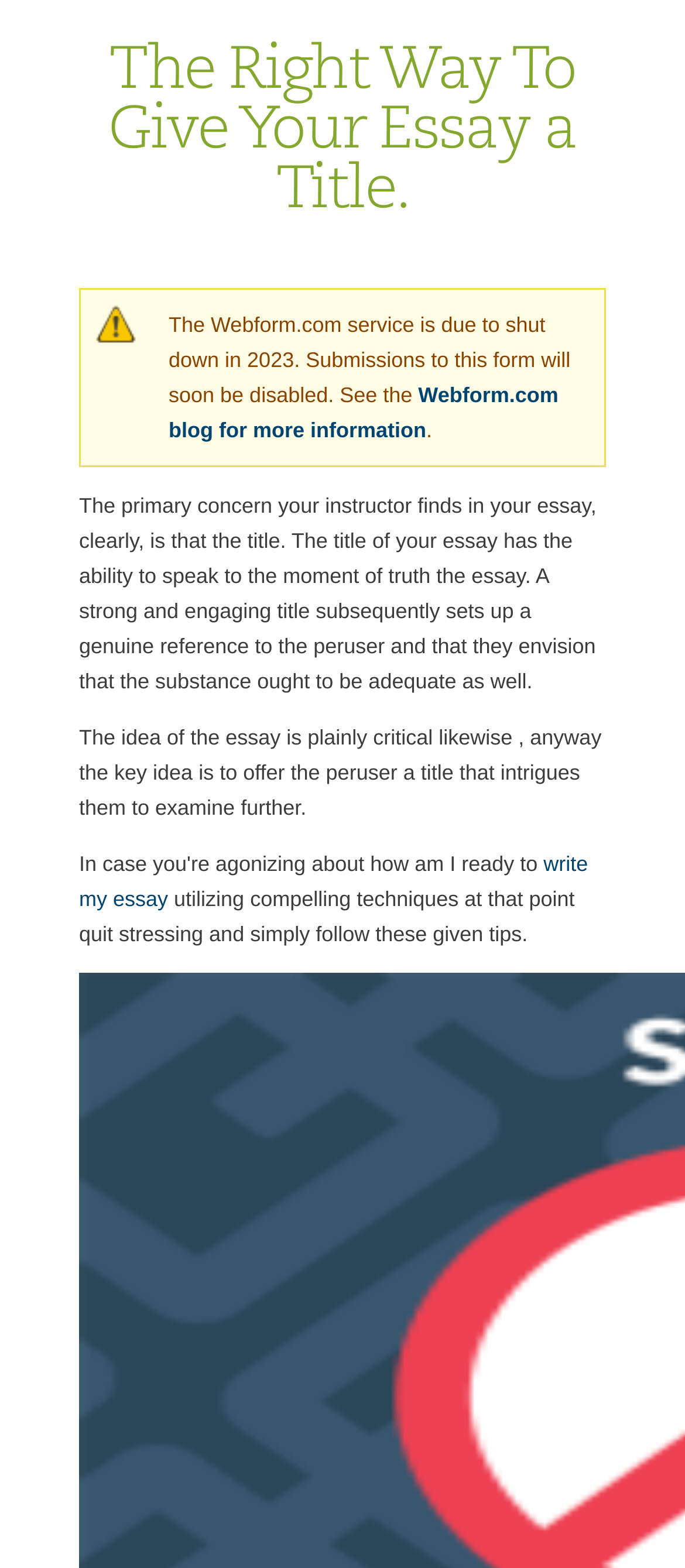What is suggested to do instead of stressing about essay titles?
Please provide a comprehensive answer based on the details in the screenshot.

The webpage suggests utilizing compelling techniques and then quitting stress, and simply following the given tips to create a good essay title.